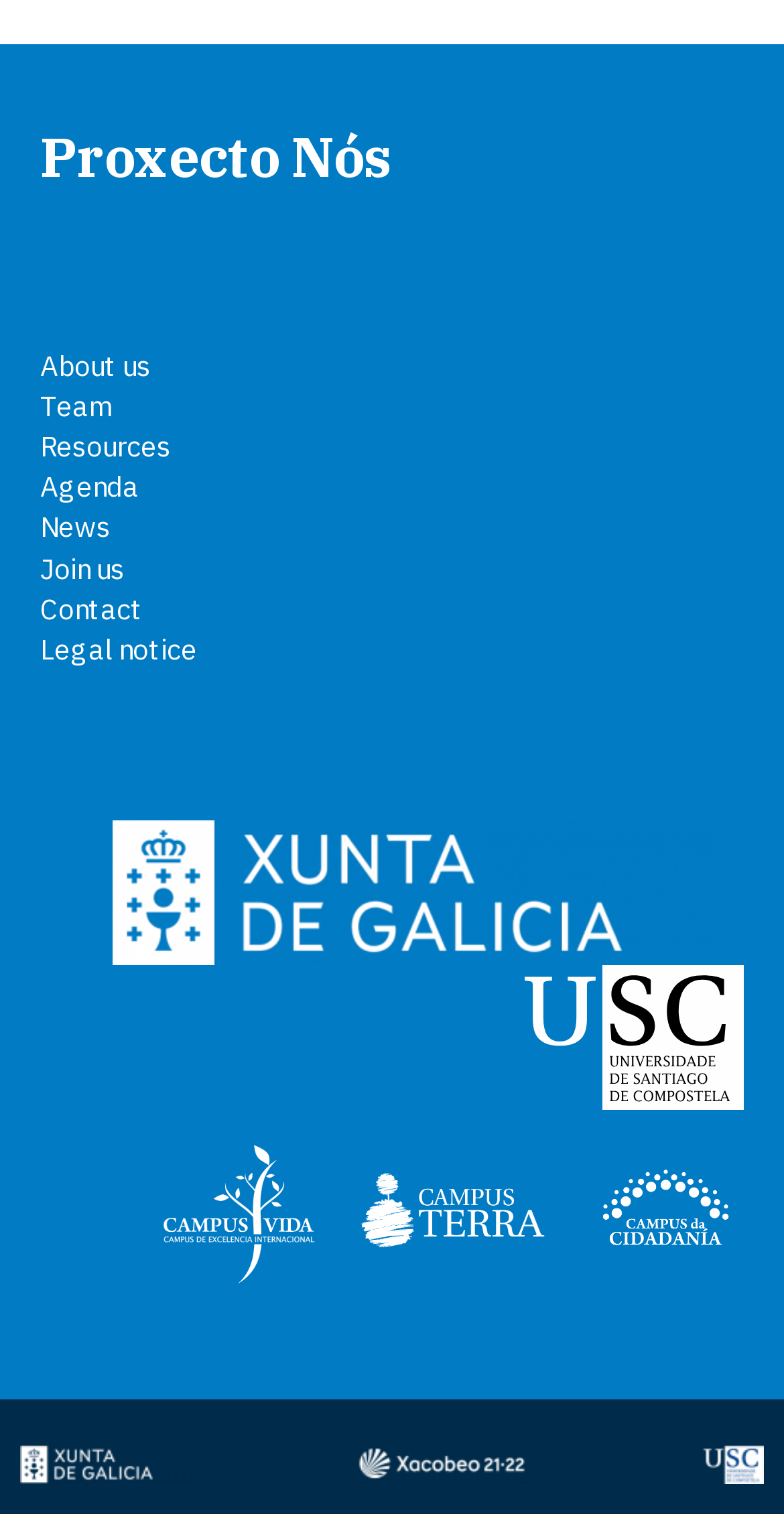Could you provide the bounding box coordinates for the portion of the screen to click to complete this instruction: "Click on Proxecto Nós"?

[0.051, 0.083, 0.564, 0.14]